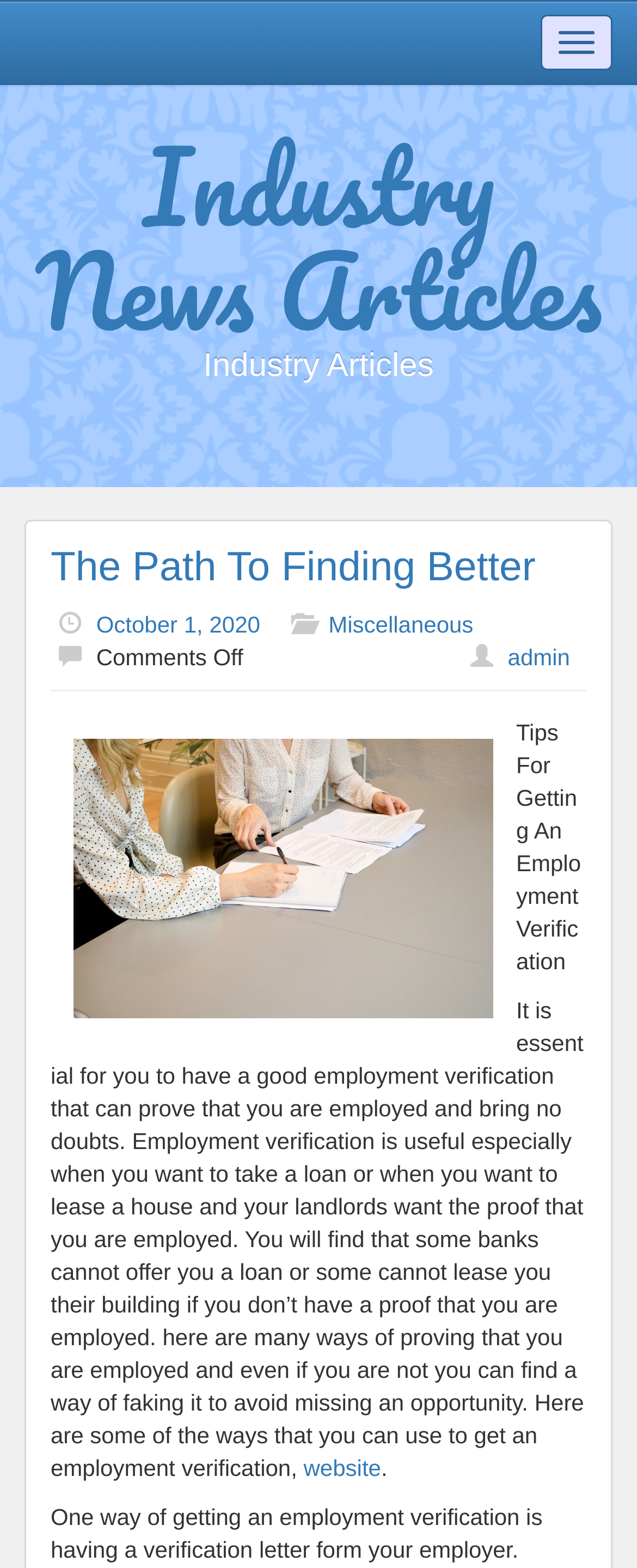Identify and provide the text of the main header on the webpage.

Industry News Articles